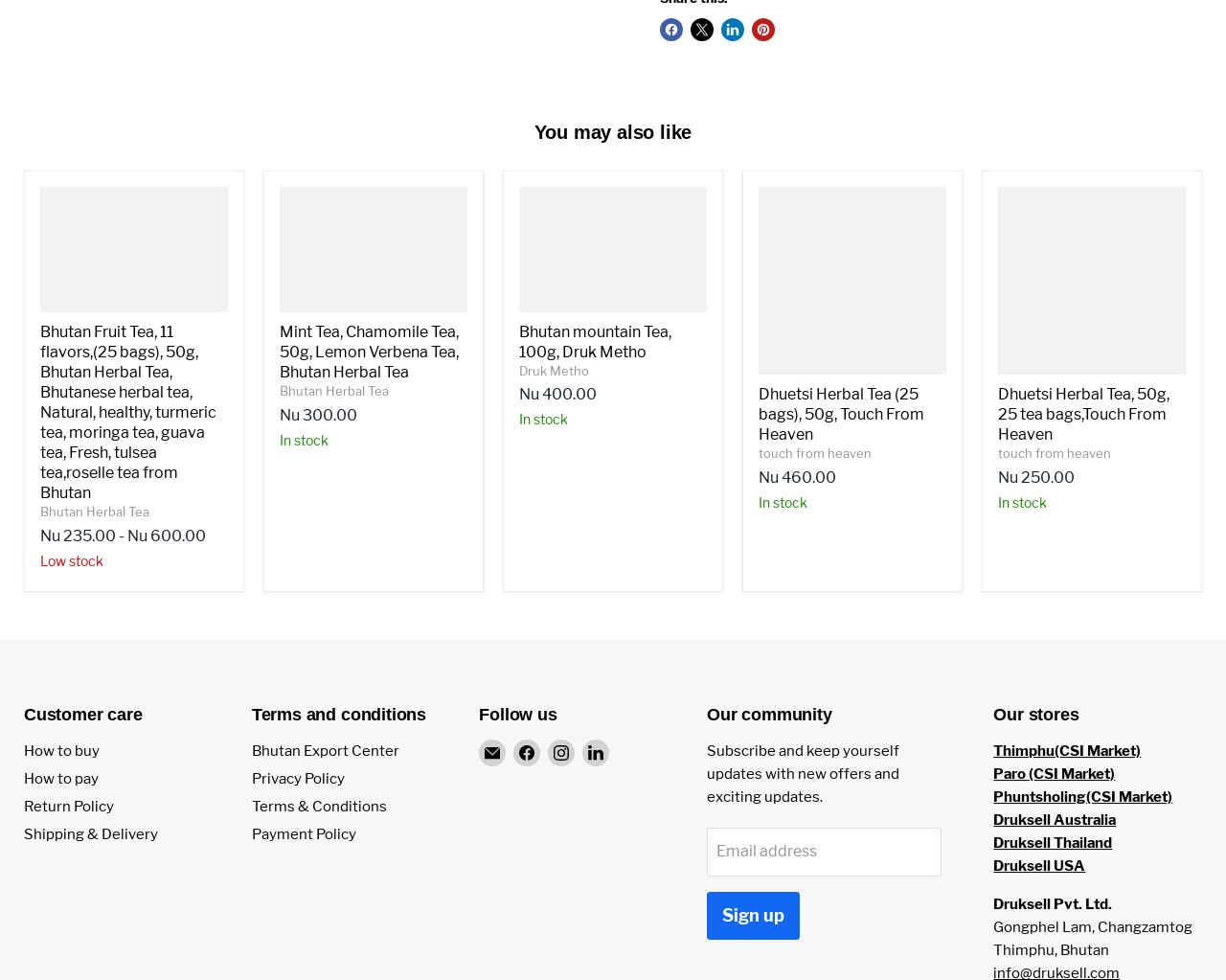Answer in one word or a short phrase: 
Is the Dhuetsi Herbal Tea in stock?

Yes